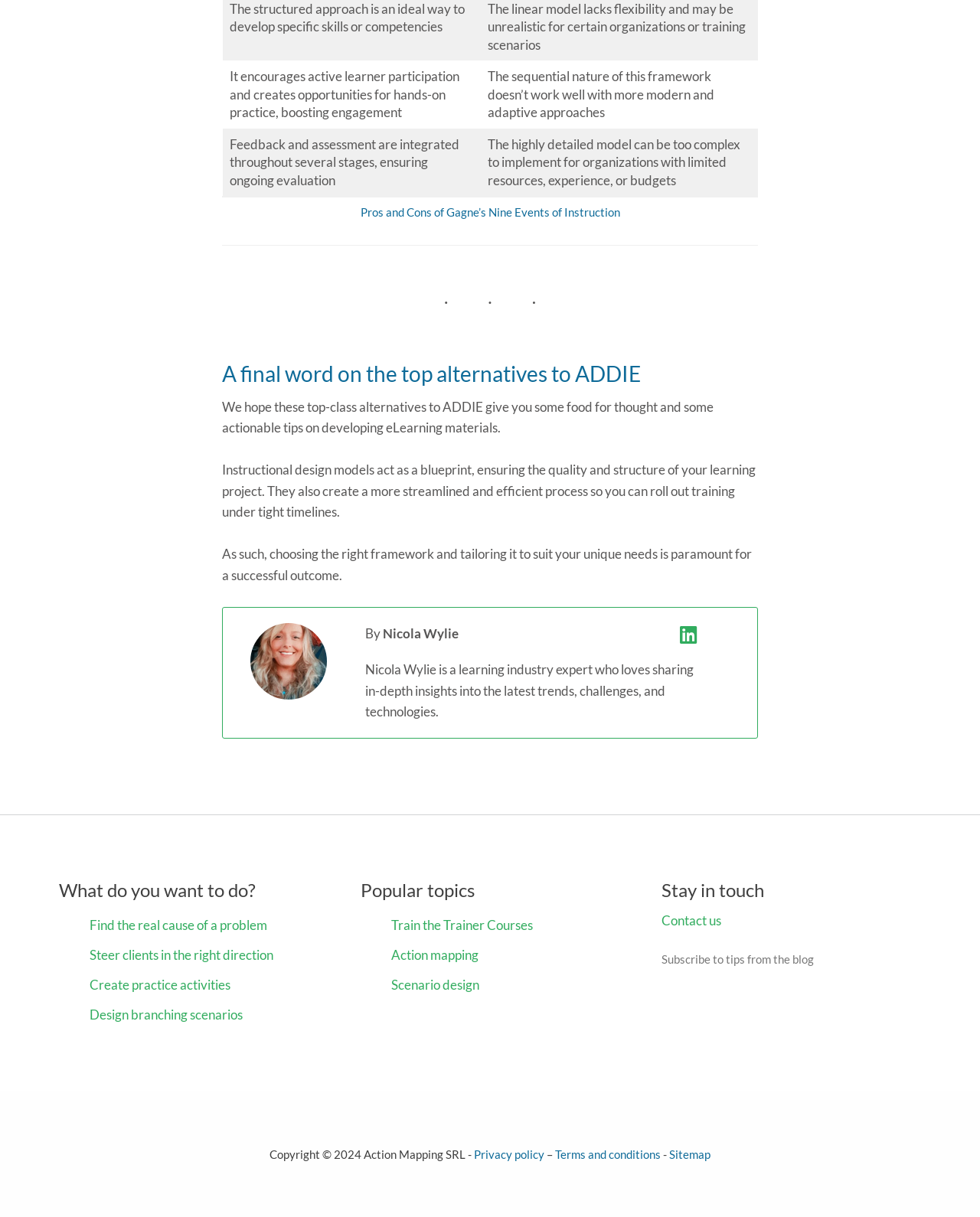Locate the bounding box coordinates of the clickable region necessary to complete the following instruction: "Contact us". Provide the coordinates in the format of four float numbers between 0 and 1, i.e., [left, top, right, bottom].

None